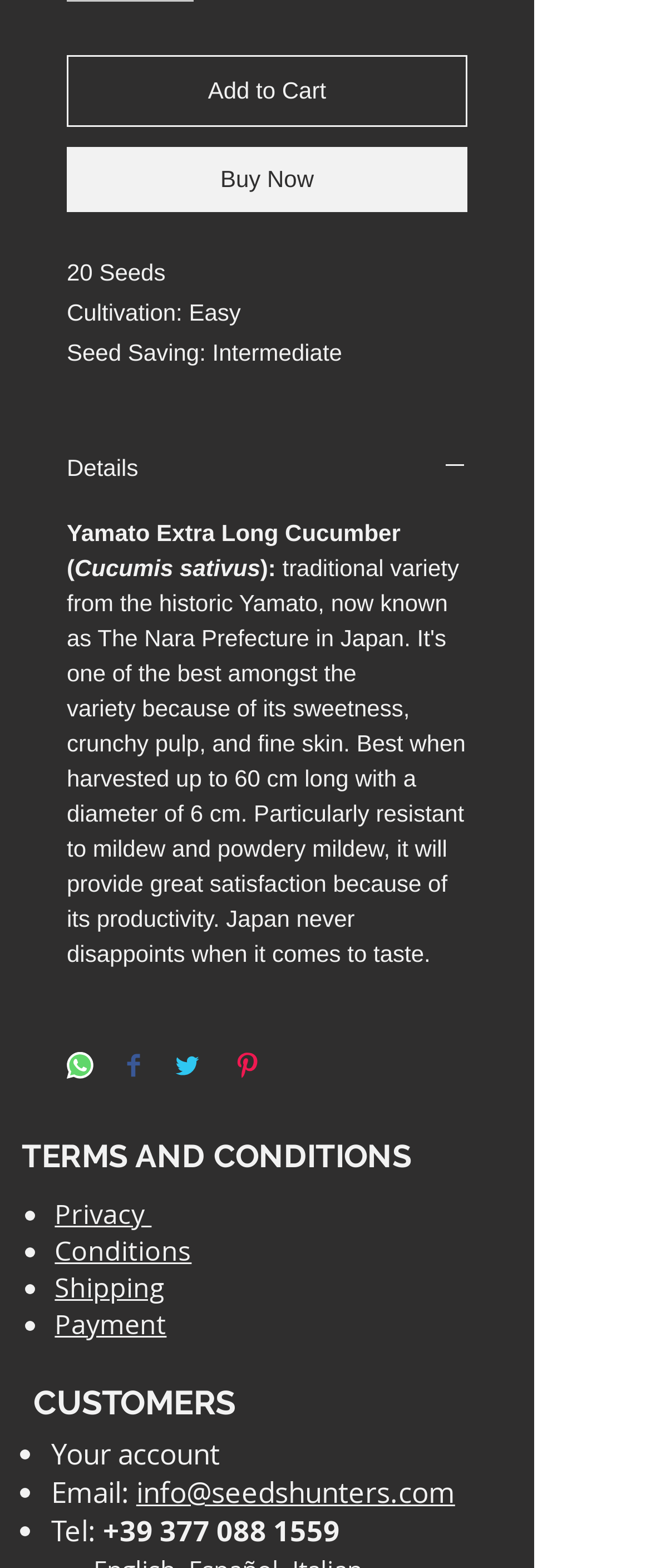Give a one-word or one-phrase response to the question:
What is the email address for customer support?

info@seedshunters.com